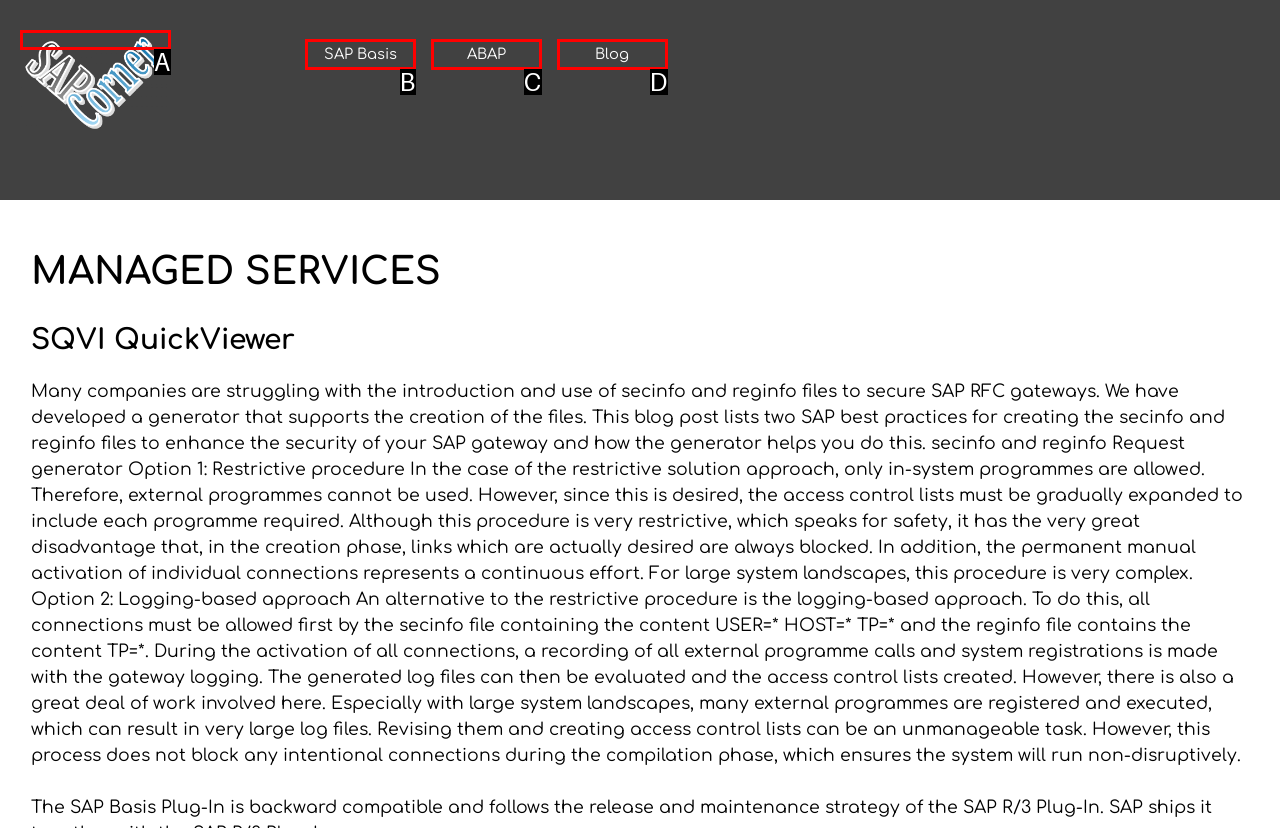Find the UI element described as: SAP Basis
Reply with the letter of the appropriate option.

B